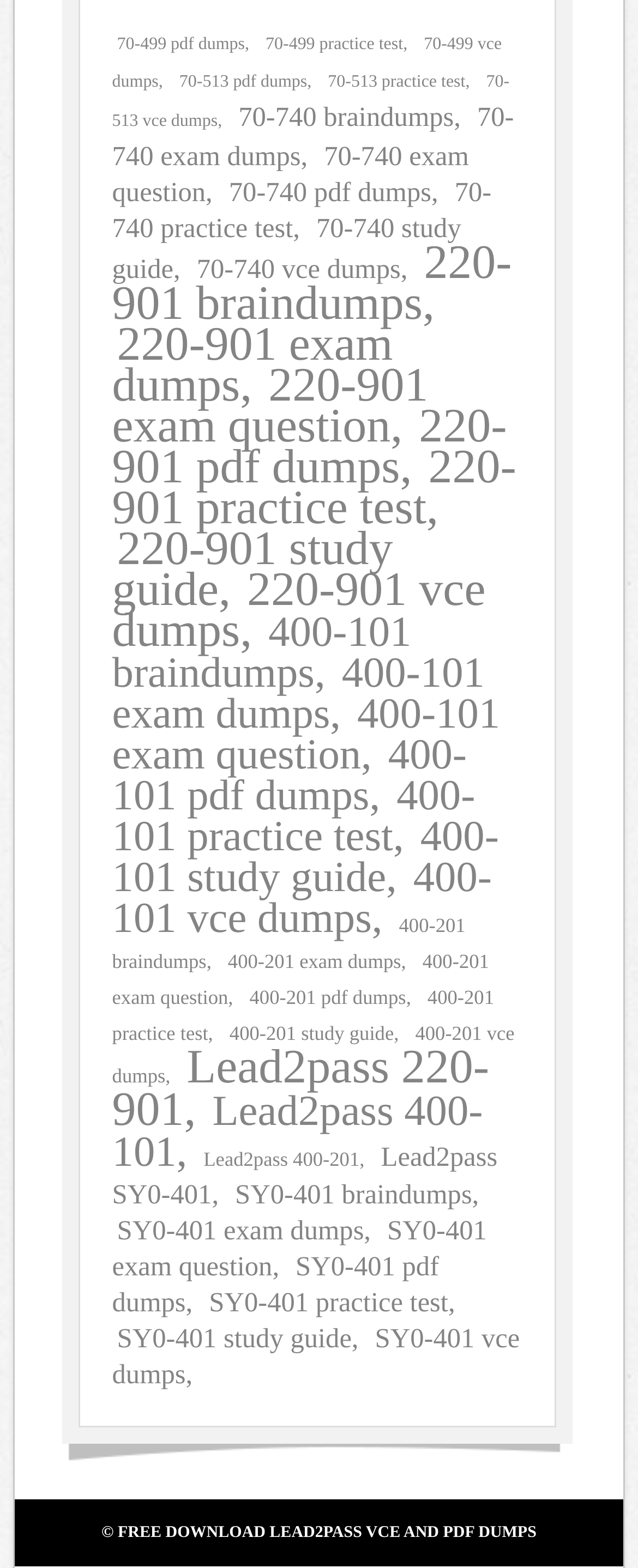How many items are available for Lead2pass 220-901?
Please answer using one word or phrase, based on the screenshot.

43 items